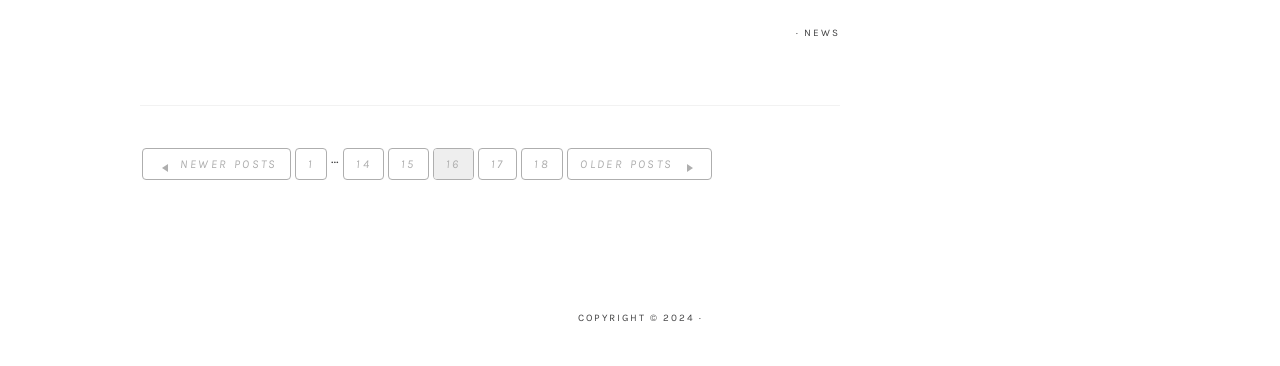Please respond in a single word or phrase: 
What is the direction of newer posts?

Left